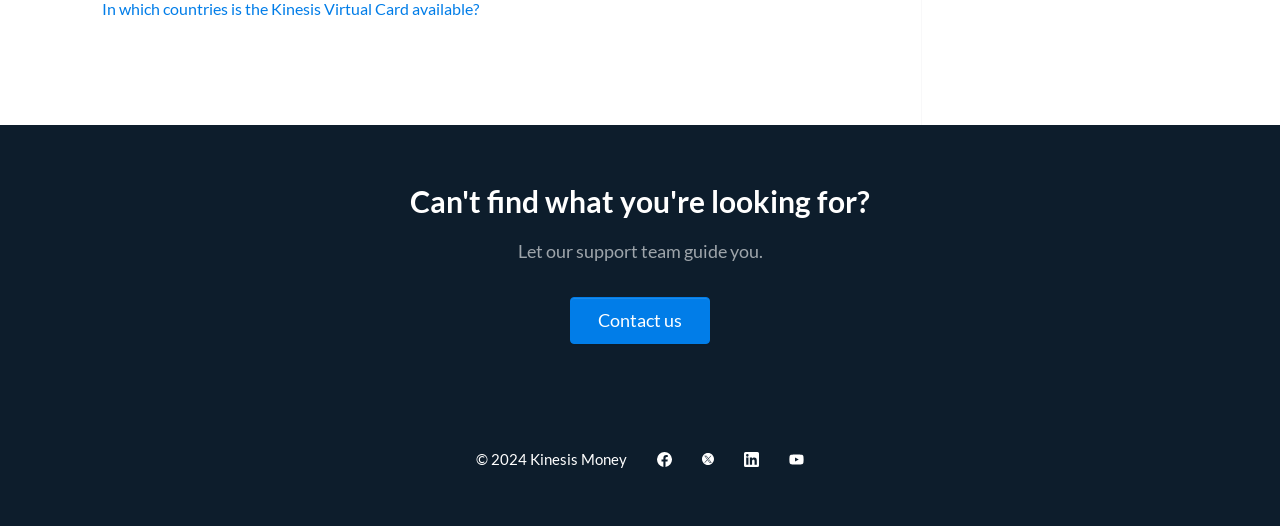Use one word or a short phrase to answer the question provided: 
What is the copyright year of Kinesis Money?

2024